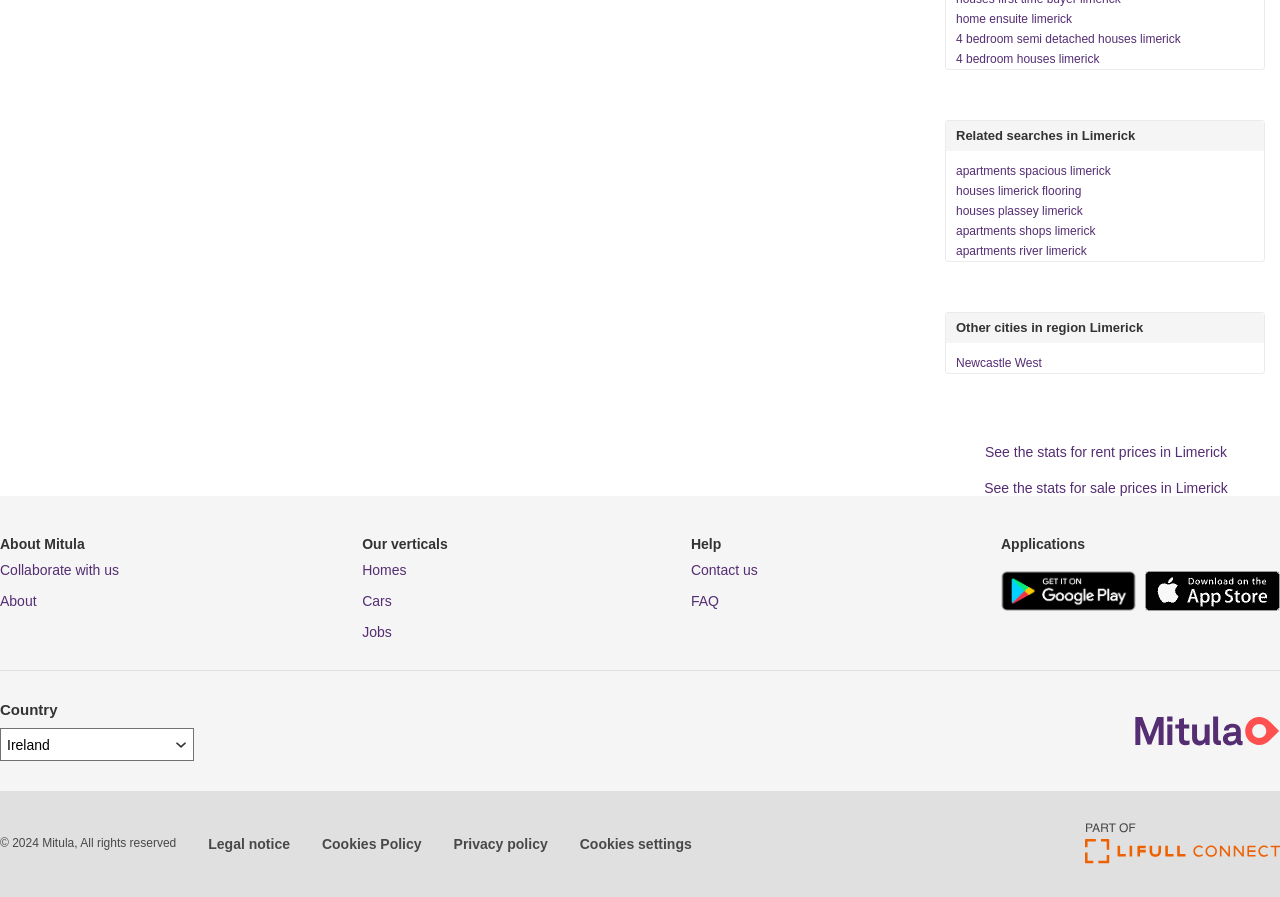Please specify the bounding box coordinates of the clickable region necessary for completing the following instruction: "Search for homes in Limerick". The coordinates must consist of four float numbers between 0 and 1, i.e., [left, top, right, bottom].

[0.747, 0.013, 0.838, 0.029]